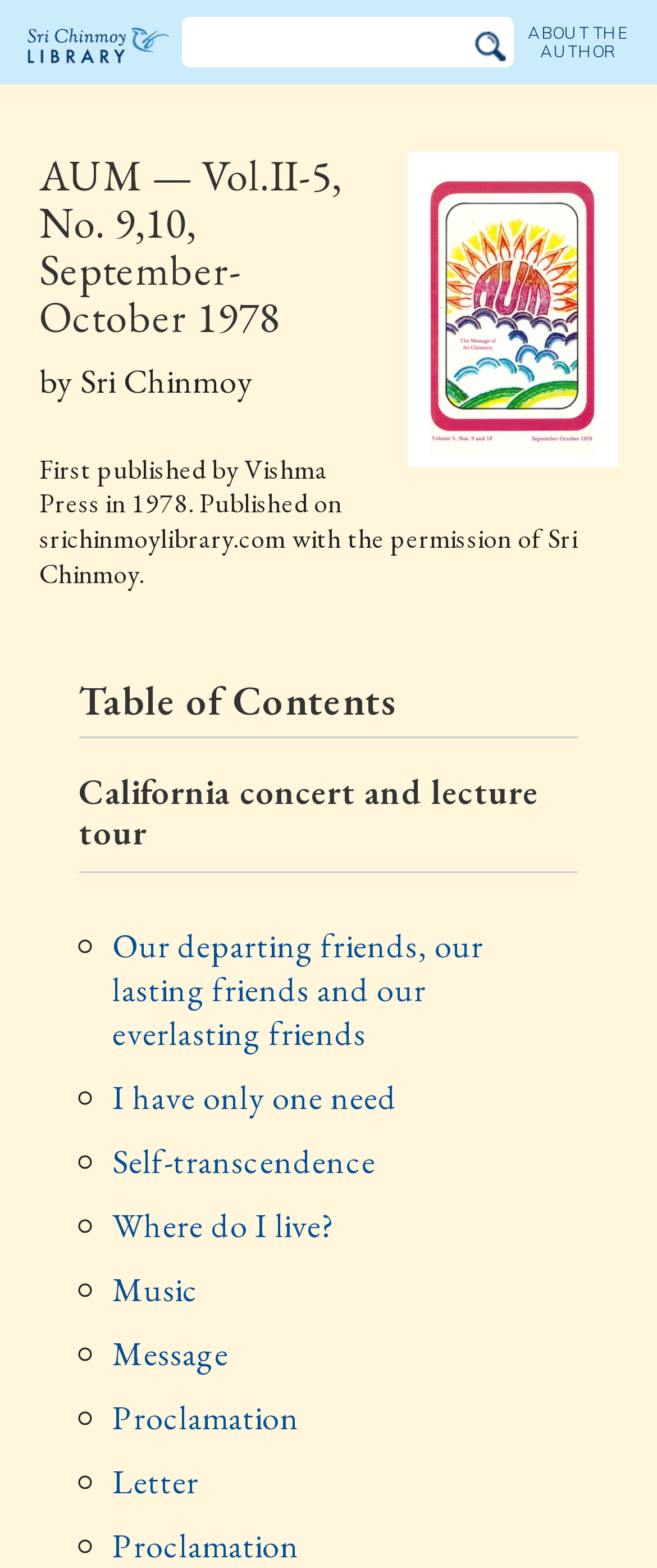Please find the bounding box for the UI element described by: "I have only one need".

[0.171, 0.686, 0.605, 0.714]